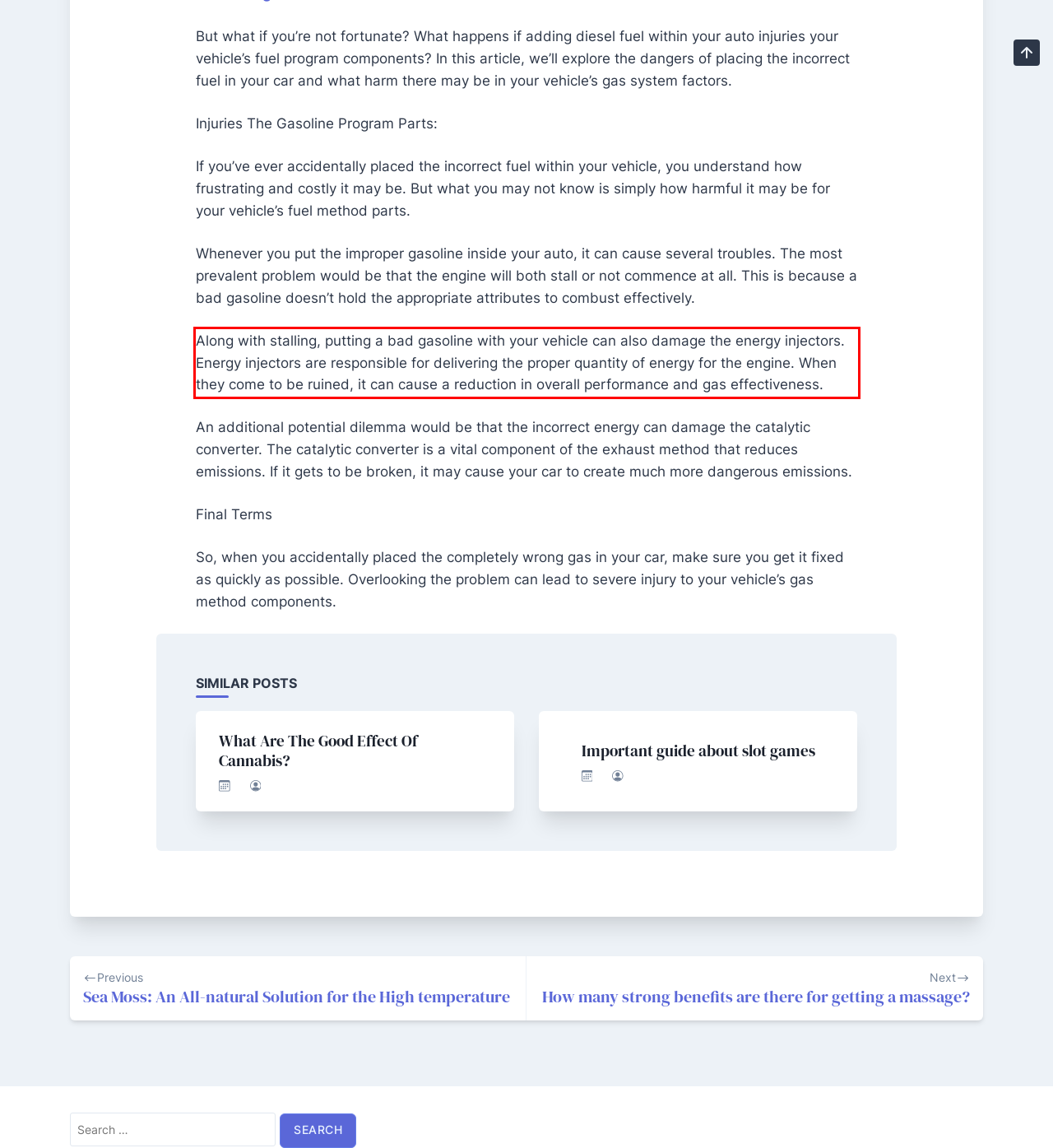You are presented with a webpage screenshot featuring a red bounding box. Perform OCR on the text inside the red bounding box and extract the content.

Along with stalling, putting a bad gasoline with your vehicle can also damage the energy injectors. Energy injectors are responsible for delivering the proper quantity of energy for the engine. When they come to be ruined, it can cause a reduction in overall performance and gas effectiveness.